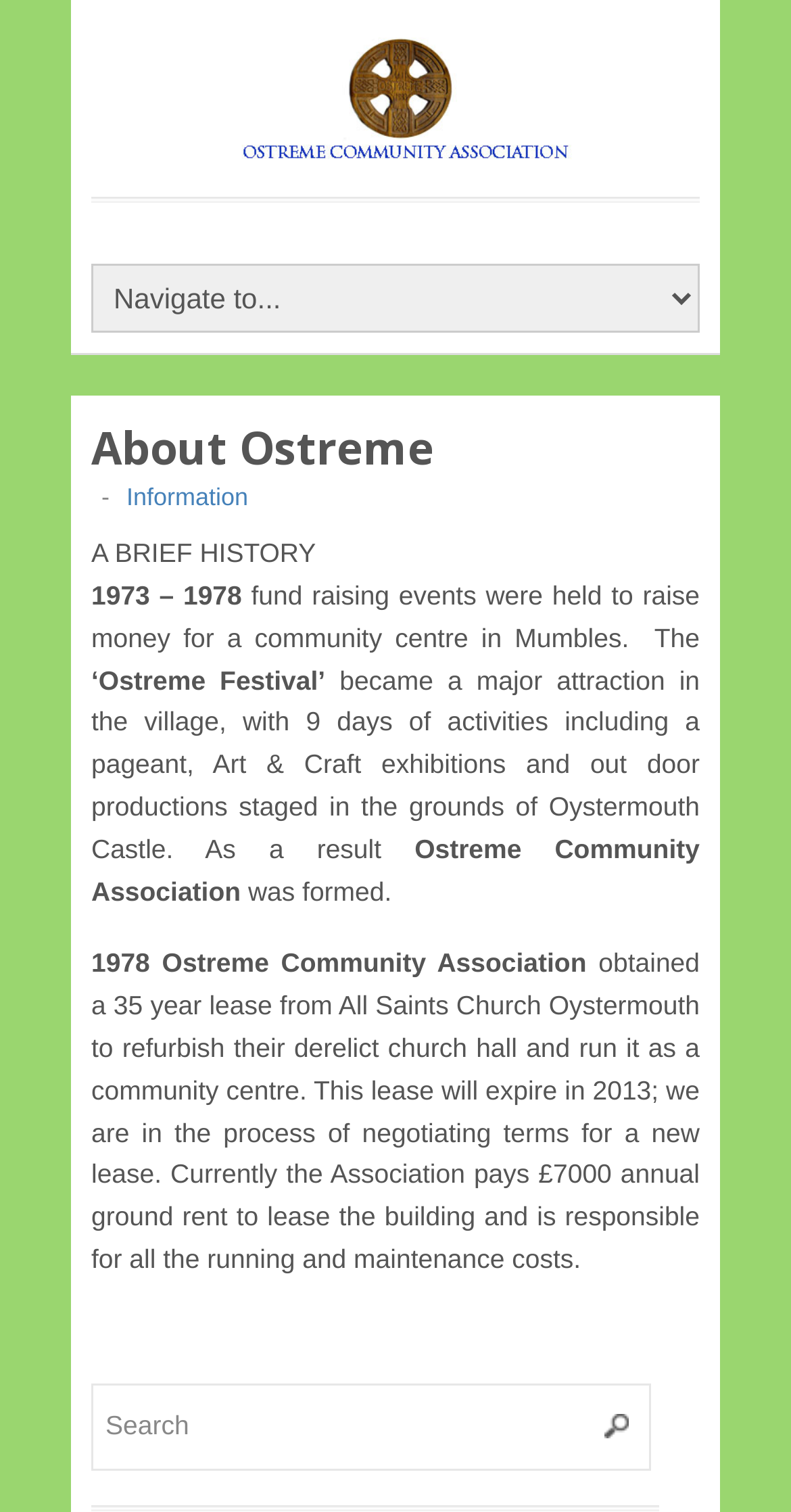Based on the element description: "input value="Search" name="s" value="Search"", identify the bounding box coordinates for this UI element. The coordinates must be four float numbers between 0 and 1, listed as [left, top, right, bottom].

[0.115, 0.915, 0.823, 0.972]